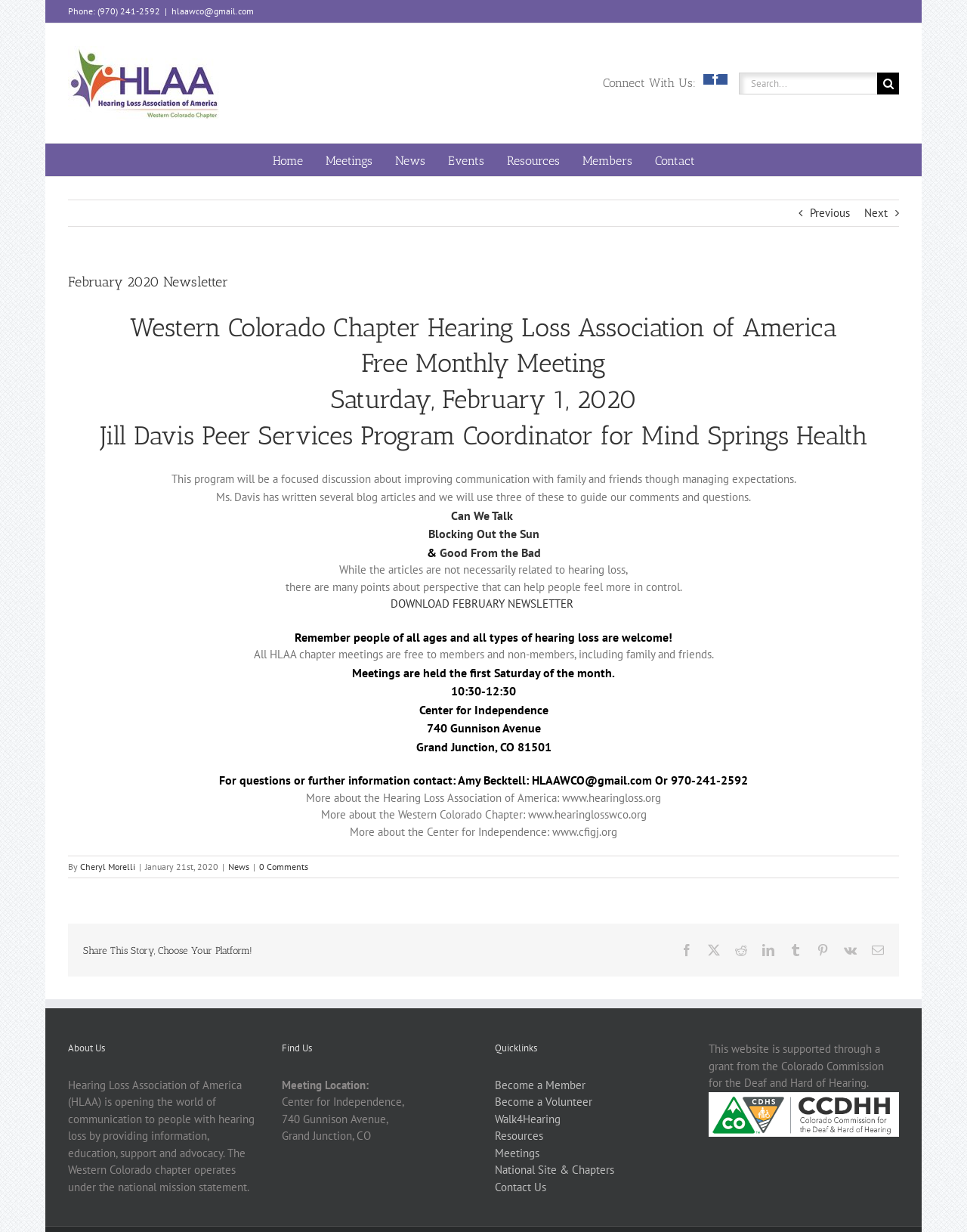Highlight the bounding box of the UI element that corresponds to this description: "Contact Me".

None